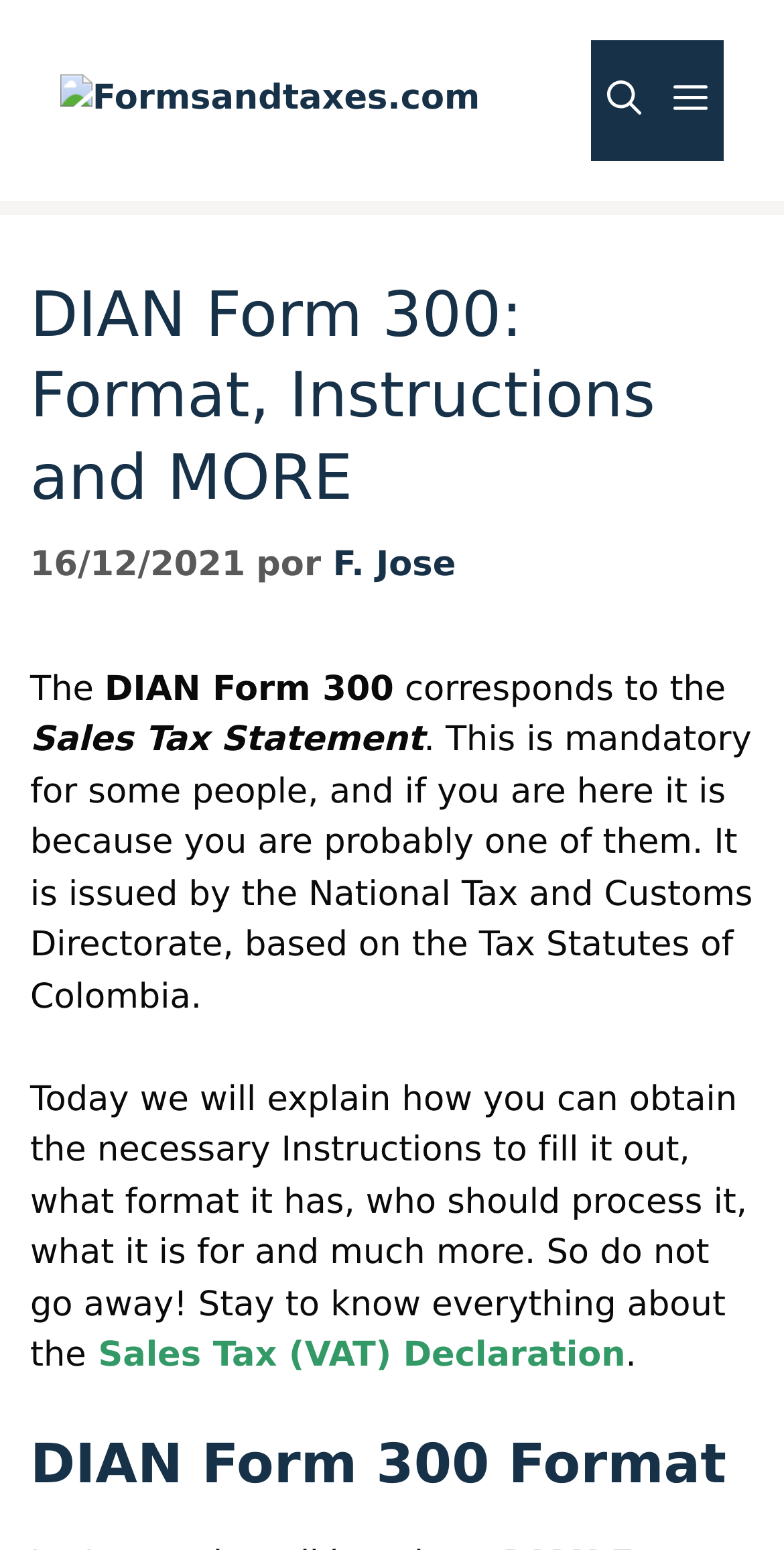Locate the headline of the webpage and generate its content.

DIAN Form 300: Format, Instructions and MORE